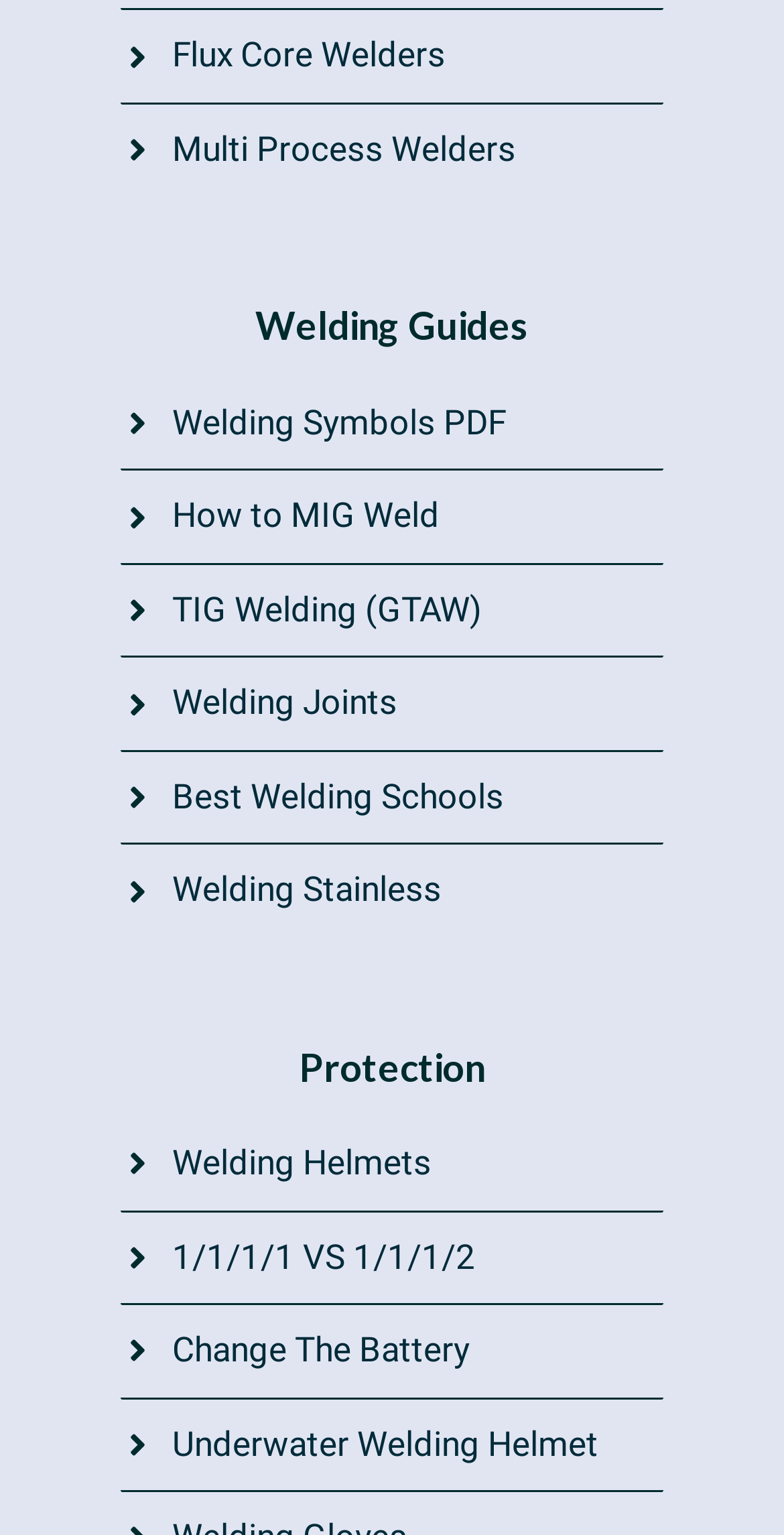Please determine the bounding box coordinates of the section I need to click to accomplish this instruction: "View Welding Symbols PDF".

[0.219, 0.262, 0.645, 0.288]